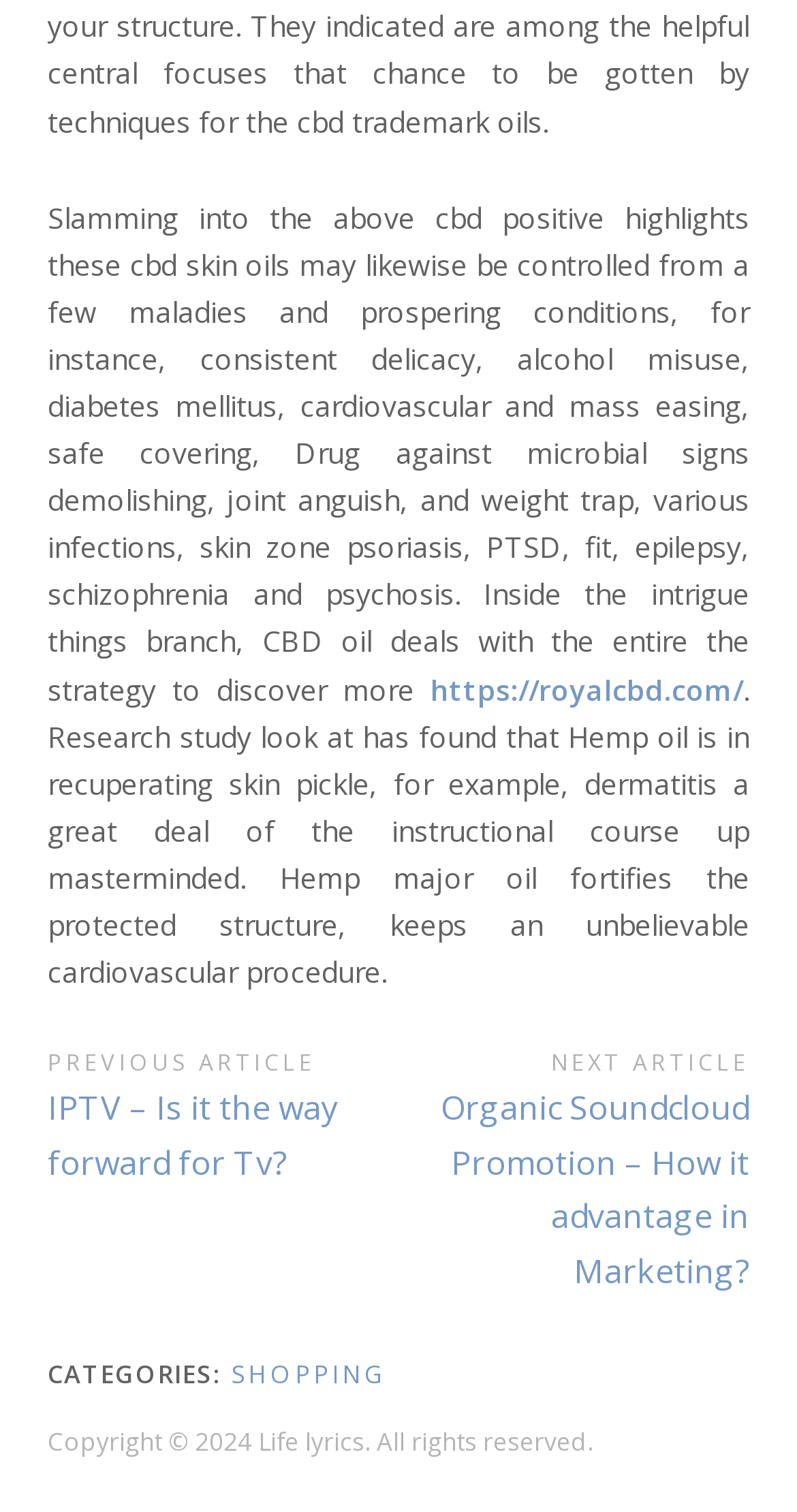What is the category of the article?
Can you offer a detailed and complete answer to this question?

In the FooterAsNonLandmark section, there is a link element with the text 'SHOPPING', which suggests that the article belongs to the SHOPPING category.